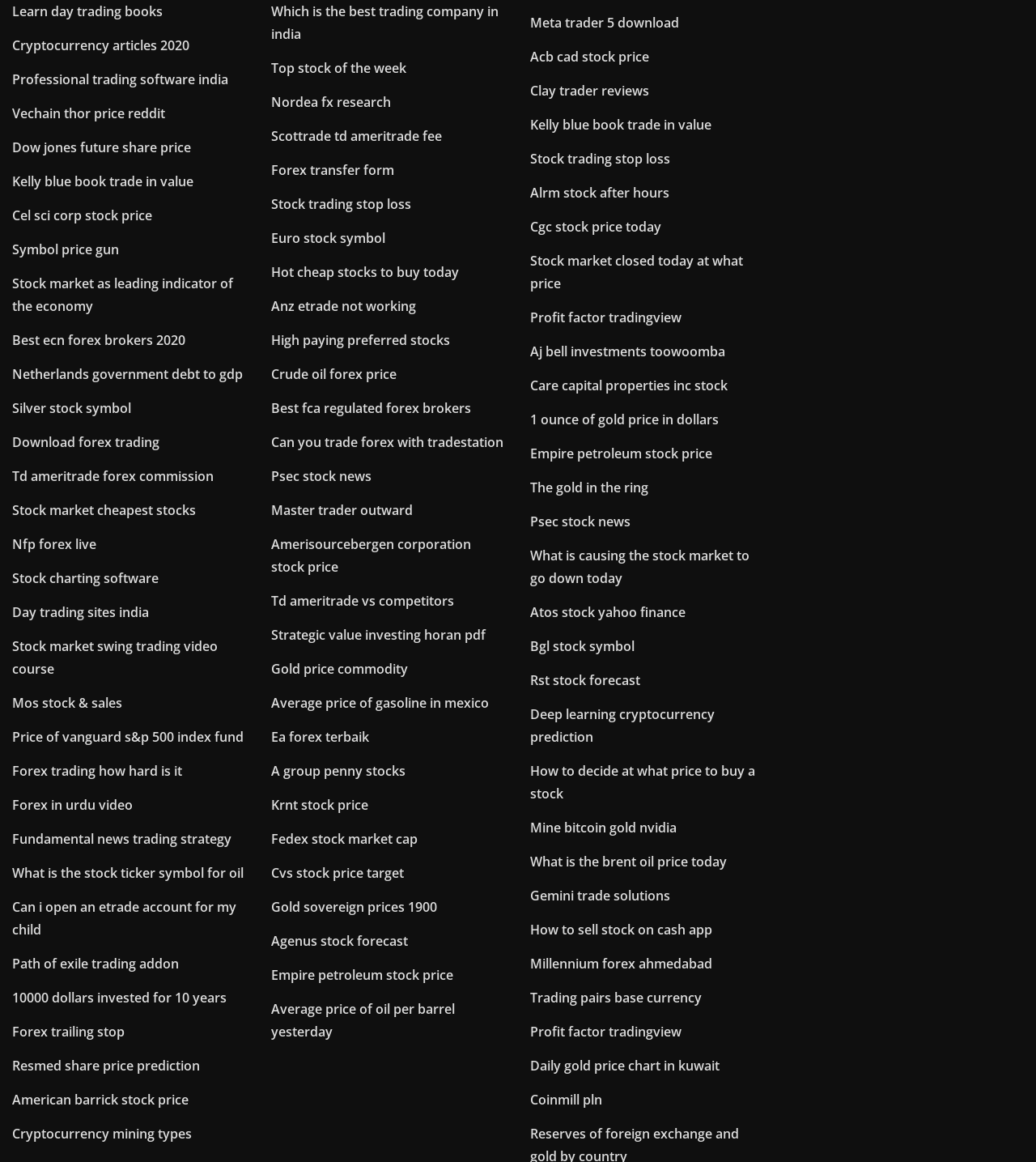Is the link 'Stock market cheapest stocks' related to stock market?
Please provide a single word or phrase answer based on the image.

Yes